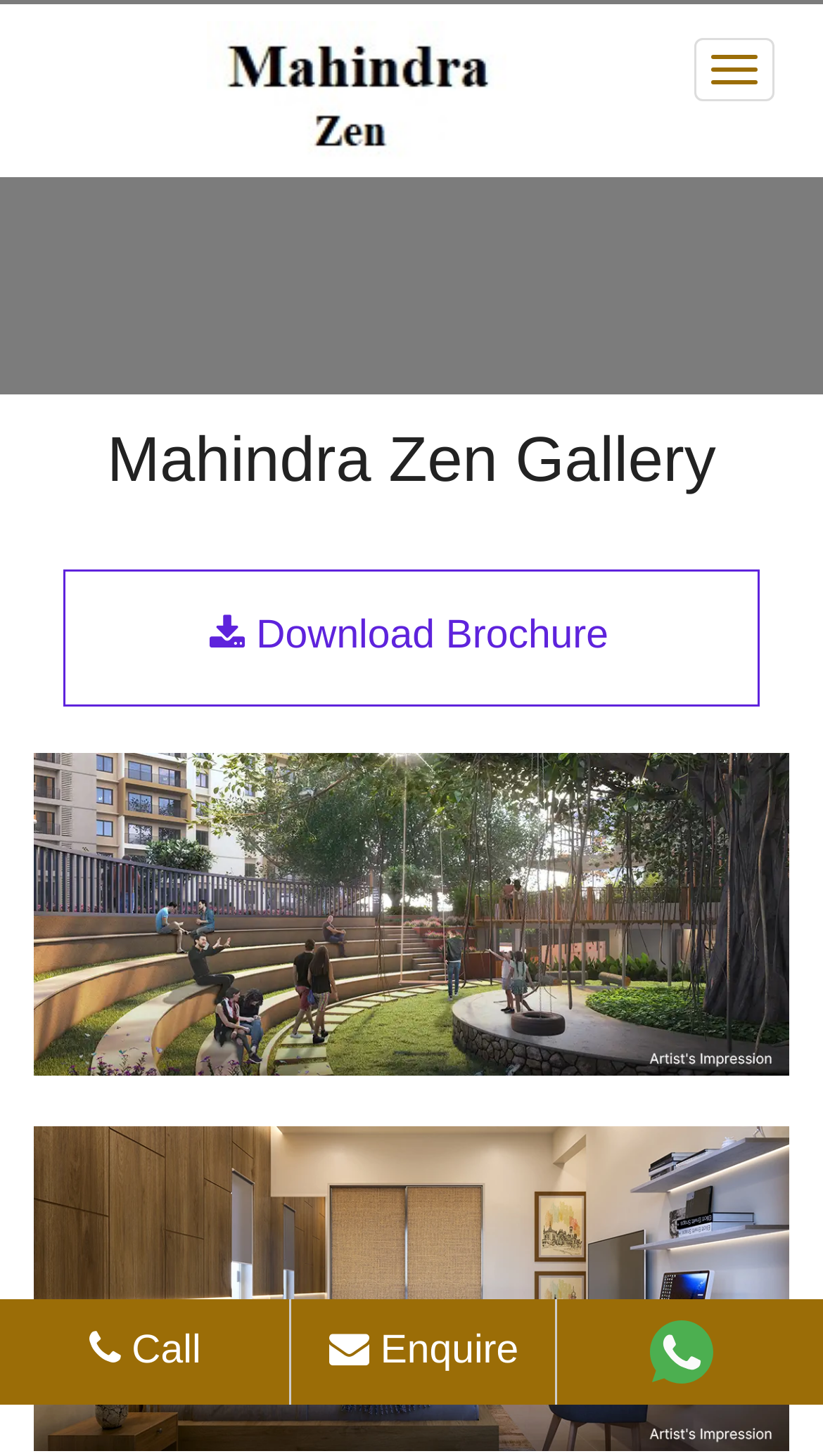Identify the bounding box coordinates for the UI element described by the following text: "Mahindra Zen". Provide the coordinates as four float numbers between 0 and 1, in the format [left, top, right, bottom].

[0.844, 0.023, 0.941, 0.067]